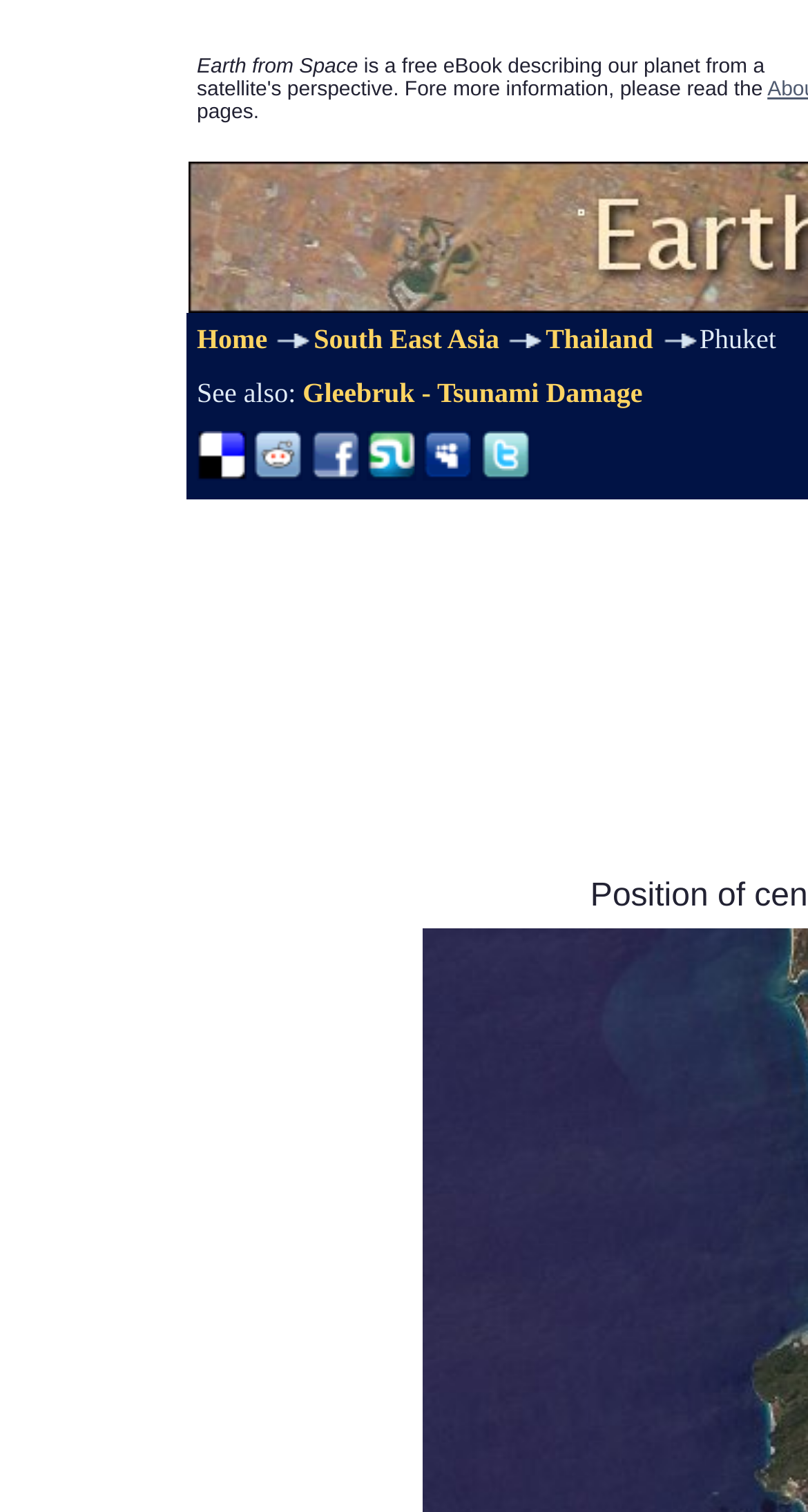Identify the bounding box for the UI element described as: "Gleebruk - Tsunami Damage". The coordinates should be four float numbers between 0 and 1, i.e., [left, top, right, bottom].

[0.375, 0.249, 0.795, 0.27]